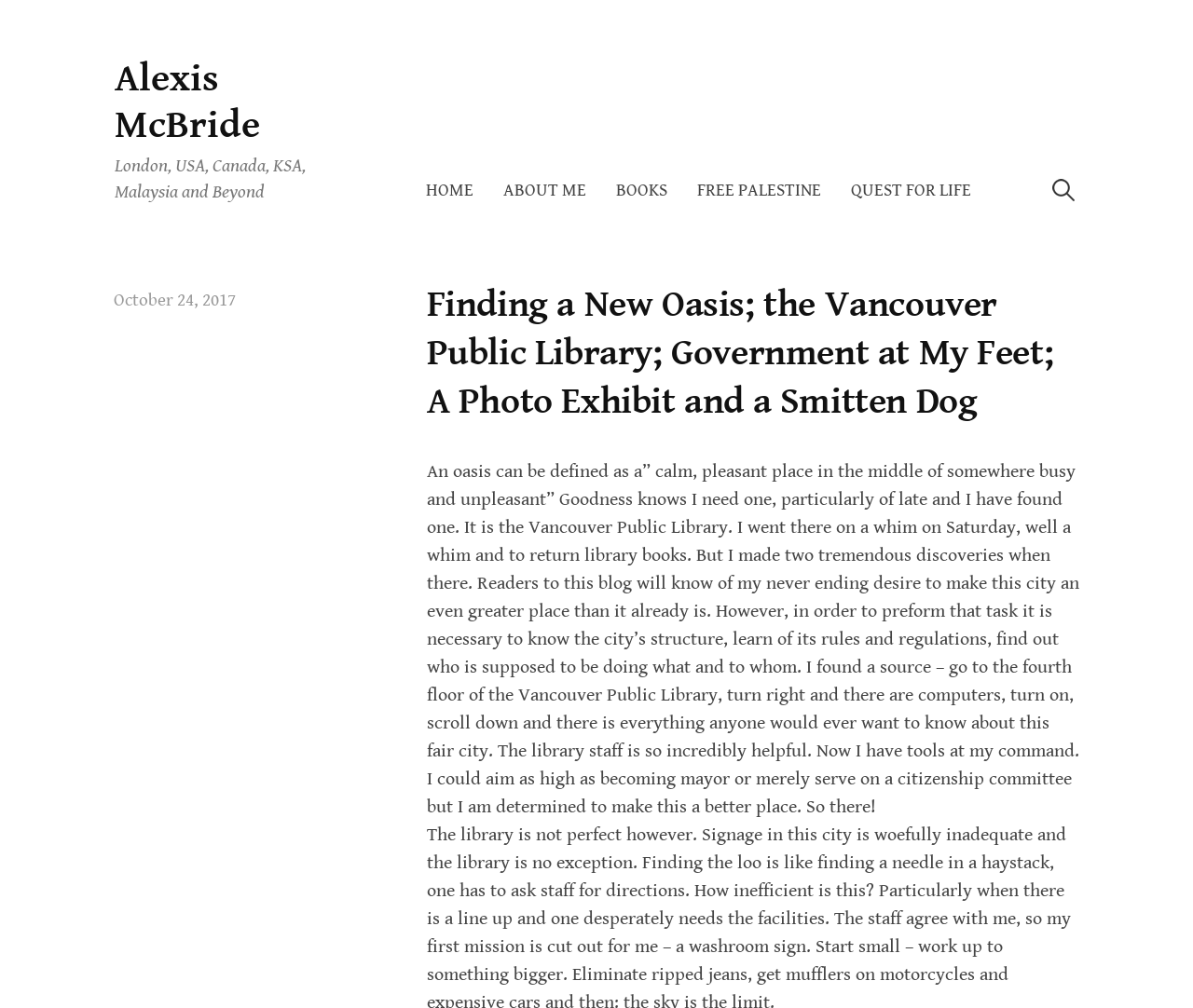Create an in-depth description of the webpage, covering main sections.

This webpage is a personal blog post titled "Finding a New Oasis; the Vancouver Public Library; Government at My Feet; A Photo Exhibit and a Smitten Dog" by Alexis McBride. At the top left, there is a "Skip to content" link. Below it, there is a layout table with several elements. On the top left of the table, there is a link to the author's name, followed by a static text describing the author's location as "London, USA, Canada, KSA, Malaysia and Beyond". 

To the right of the author's information, there are five navigation links: "HOME", "ABOUT ME", "BOOKS", "FREE PALESTINE", and "QUEST FOR LIFE". On the far right, there is a search box with a label "Search for:". 

Below the navigation links, there is a header section with a link to the post's date, "October 24, 2017", and a heading that matches the title of the blog post. The main content of the blog post is a long paragraph of text that describes the author's discovery of the Vancouver Public Library as a calm and pleasant place. The author expresses their desire to make the city a better place and describes finding a valuable resource on the fourth floor of the library that provides information about the city's structure and rules. The author praises the library staff and expresses their determination to make a positive impact on the city.